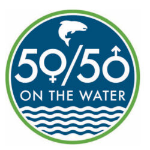What does the blue background of the logo represent?
Refer to the image and answer the question using a single word or phrase.

Water